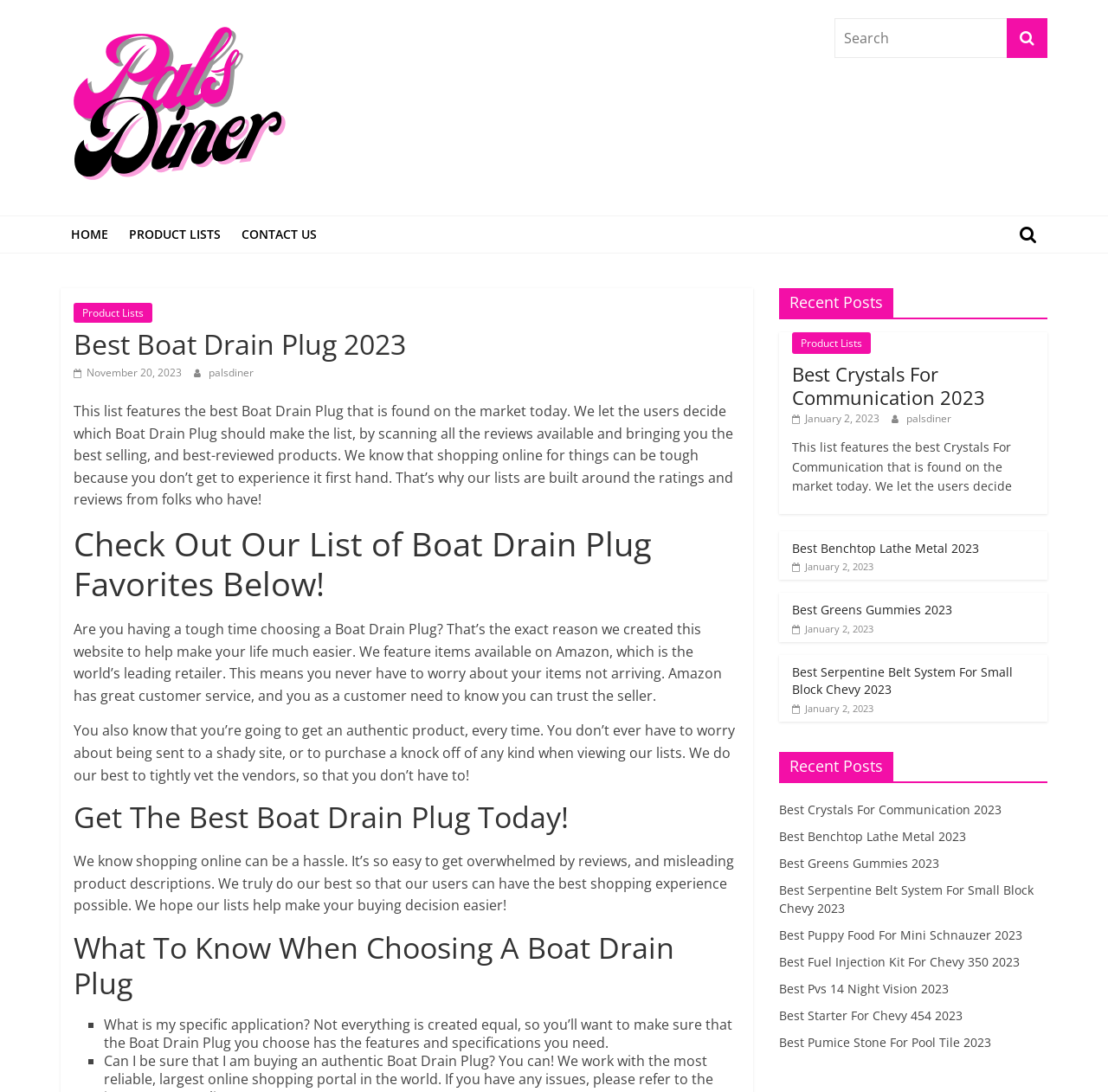Determine the bounding box coordinates of the section I need to click to execute the following instruction: "Click the 'KANGAROOS' link". Provide the coordinates as four float numbers between 0 and 1, i.e., [left, top, right, bottom].

None